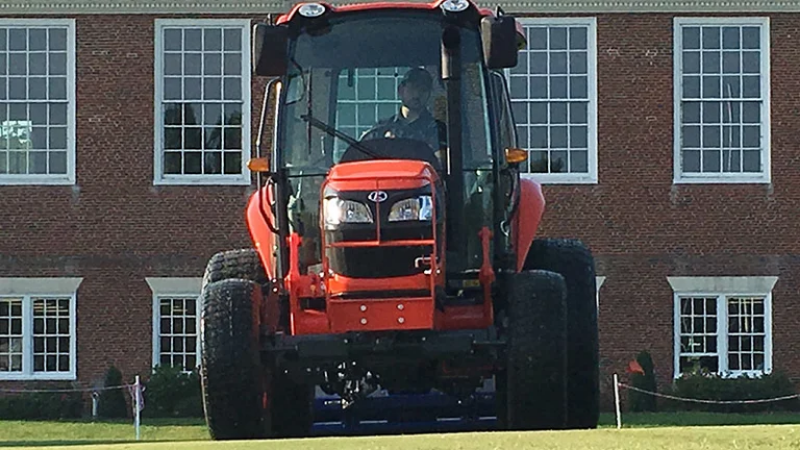Where is Anderson Turf Management located?
Please use the visual content to give a single word or phrase answer.

Halifax, VA